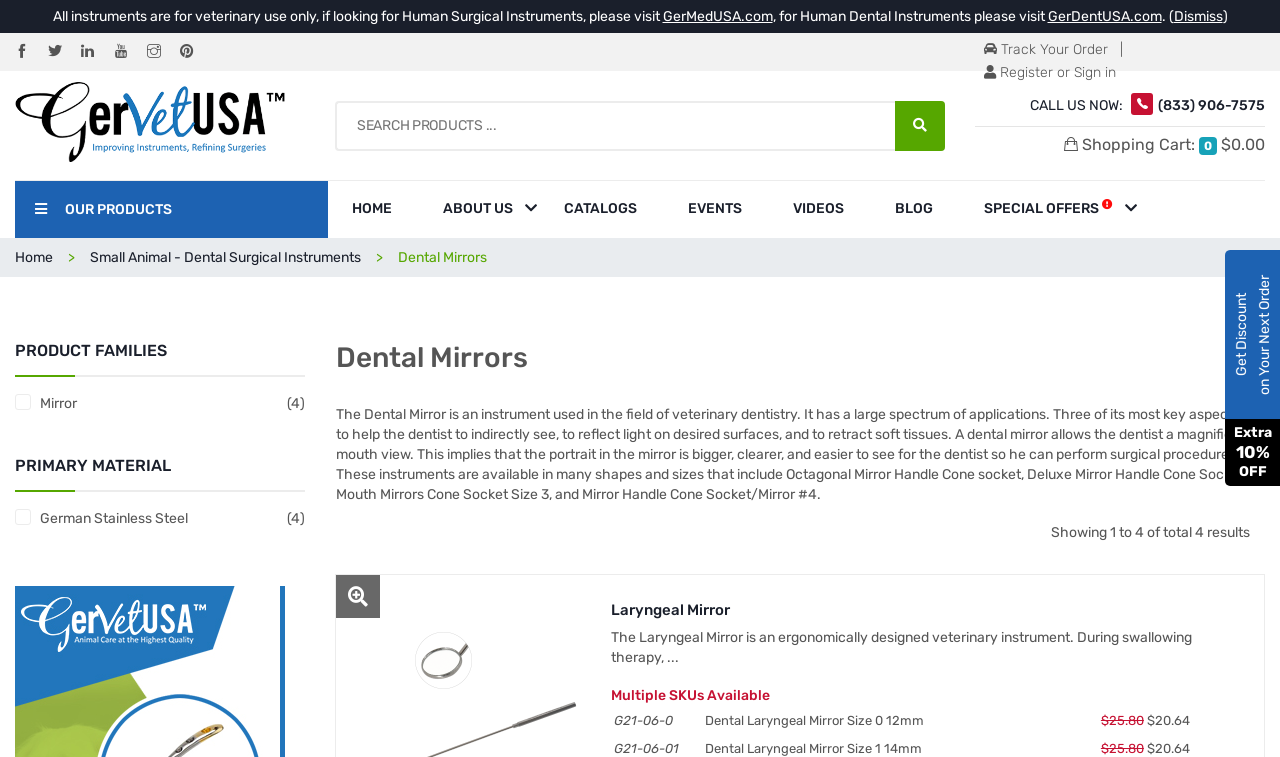Find the bounding box coordinates of the element to click in order to complete this instruction: "Call the customer service". The bounding box coordinates must be four float numbers between 0 and 1, denoted as [left, top, right, bottom].

[0.88, 0.123, 0.988, 0.153]